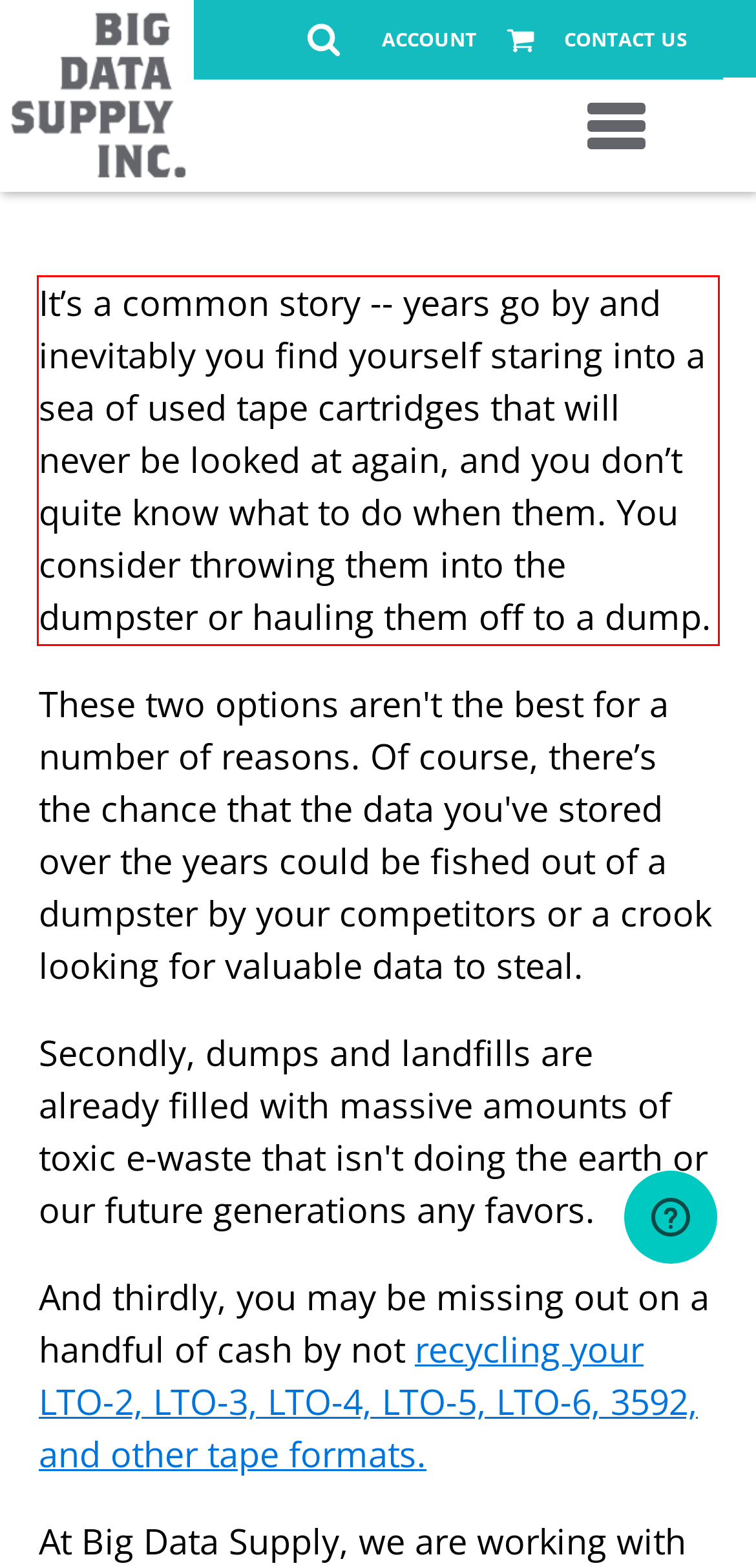Given a screenshot of a webpage, locate the red bounding box and extract the text it encloses.

It’s a common story -- years go by and inevitably you find yourself staring into a sea of used tape cartridges that will never be looked at again, and you don’t quite know what to do when them. You consider throwing them into the dumpster or hauling them off to a dump.